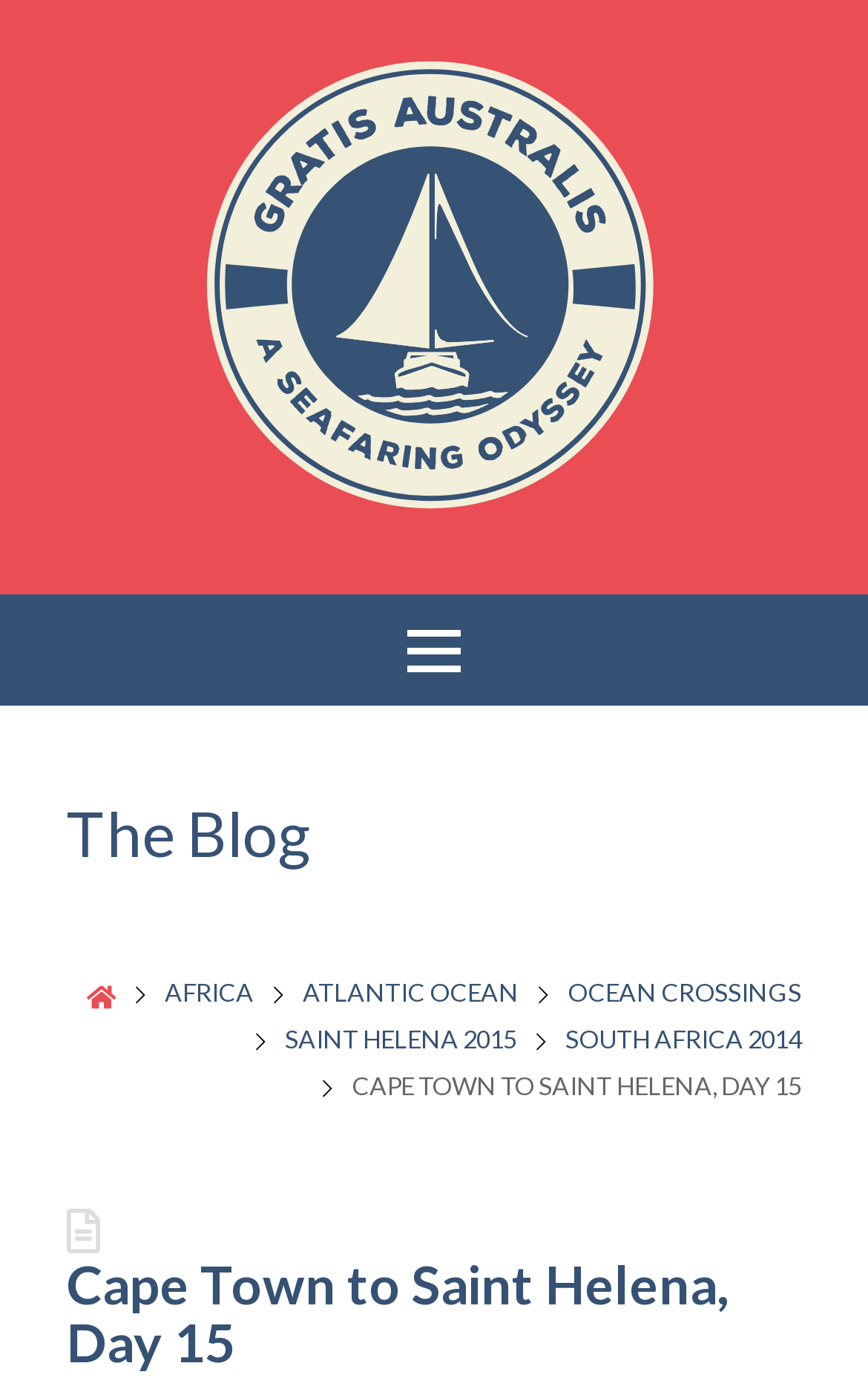Using the element description: "Africa", determine the bounding box coordinates for the specified UI element. The coordinates should be four float numbers between 0 and 1, [left, top, right, bottom].

[0.19, 0.703, 0.292, 0.729]